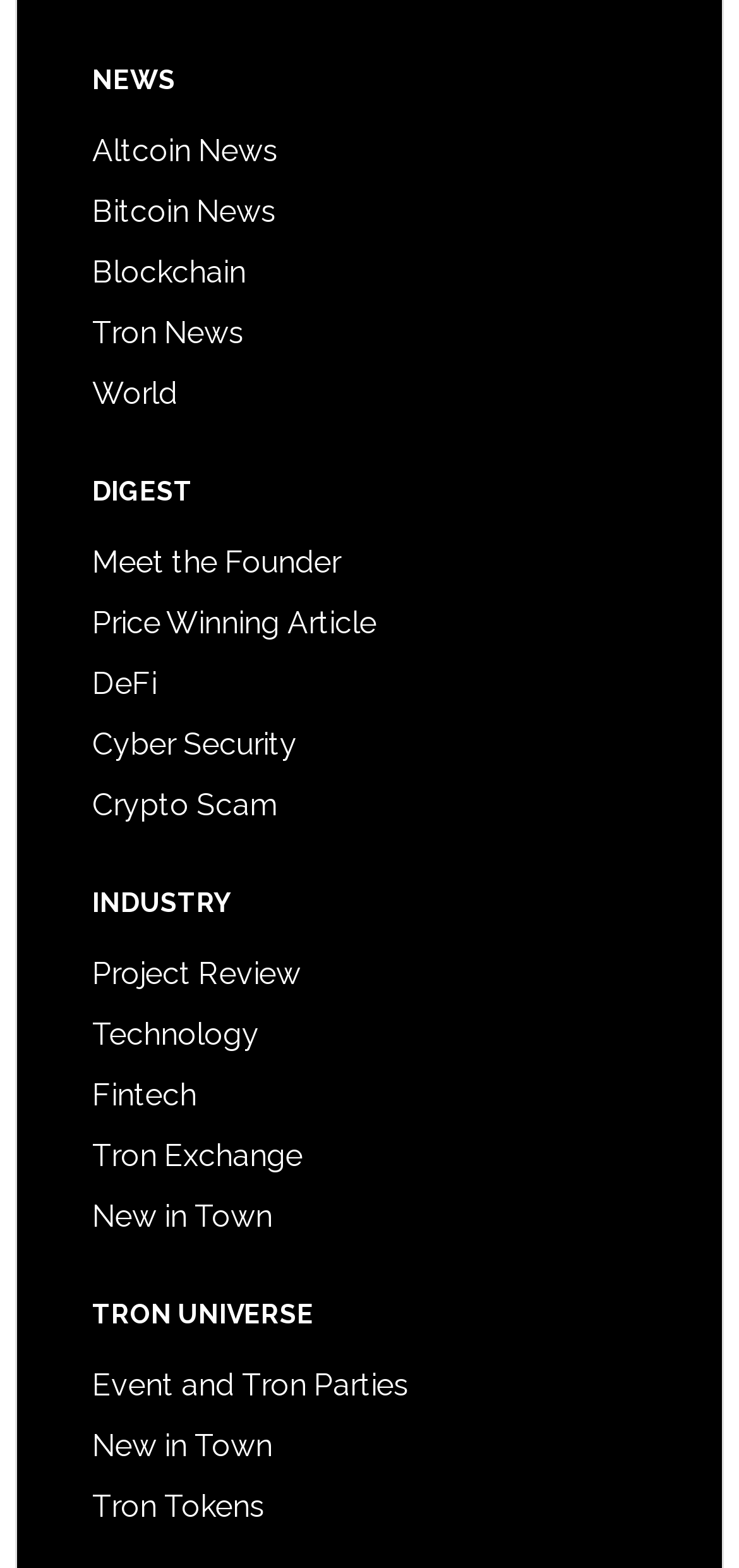Locate the bounding box coordinates of the item that should be clicked to fulfill the instruction: "Read Altcoin News".

[0.125, 0.085, 0.376, 0.108]